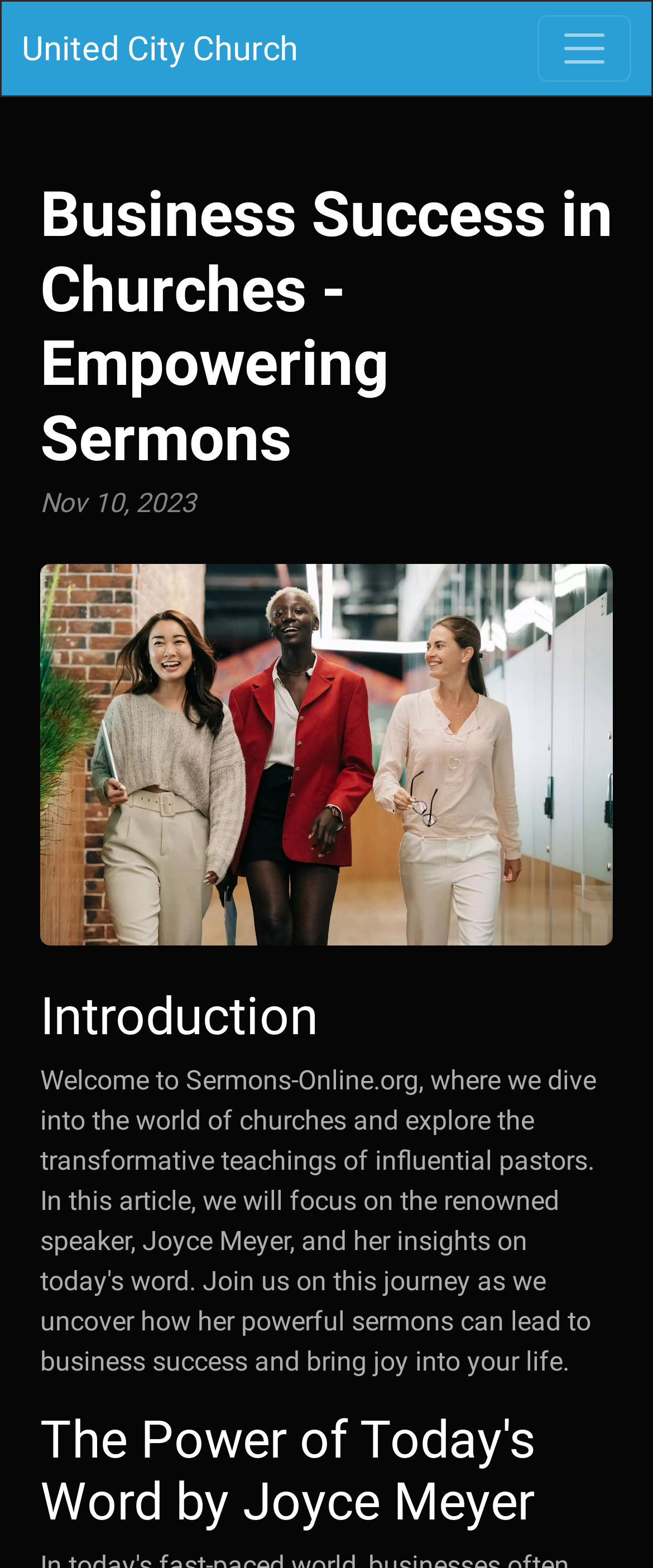Please answer the following question using a single word or phrase: 
Is there an image on the webpage?

Yes